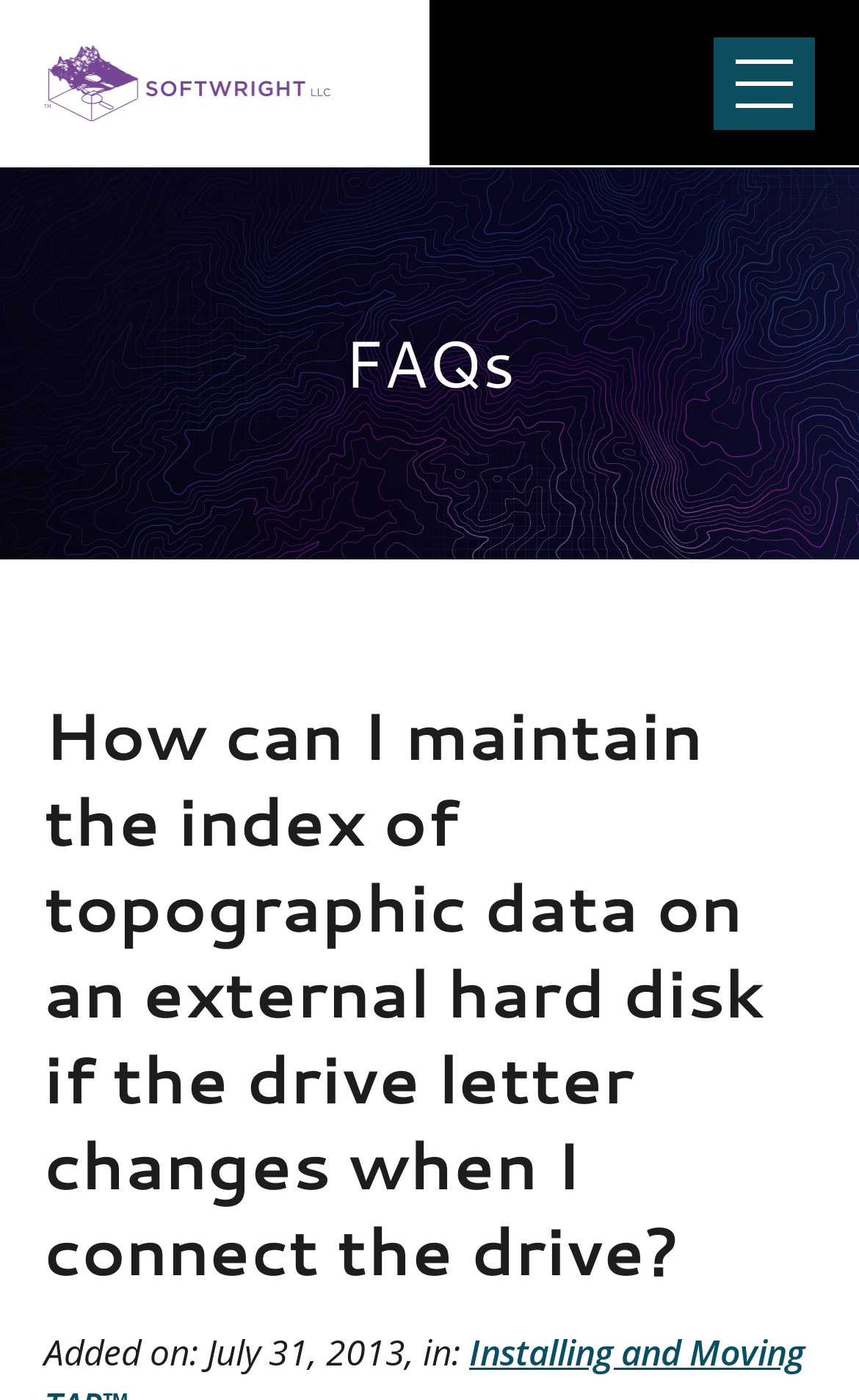What is the purpose of the 'mount point'?
Provide a well-explained and detailed answer to the question.

The meta description mentions creating a 'mount point' for the topographic data on an external drive, implying that the purpose of the 'mount point' is related to working with external drives.